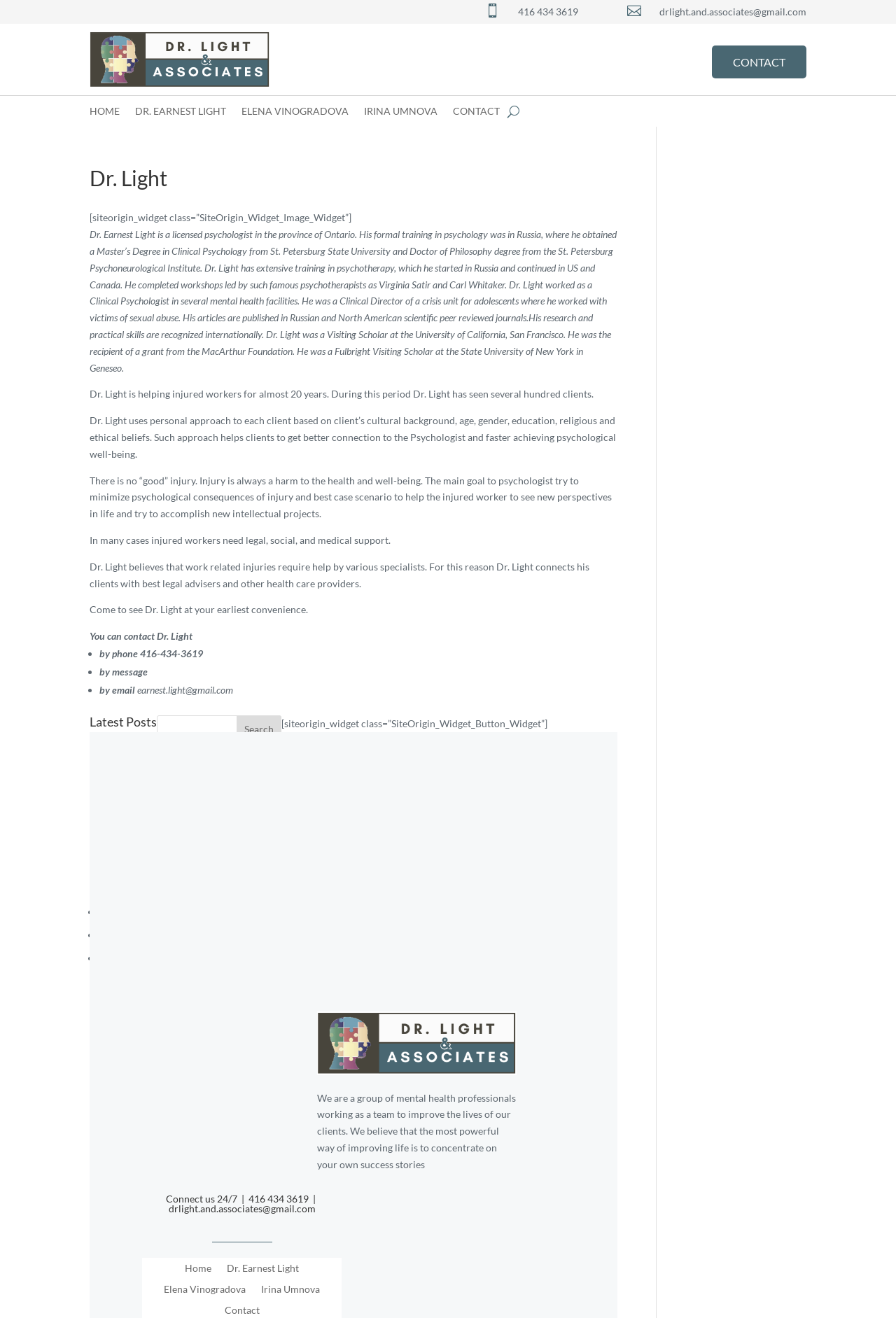Find the bounding box coordinates of the element to click in order to complete the given instruction: "View Dr. Earnest Light's profile."

[0.151, 0.081, 0.252, 0.093]